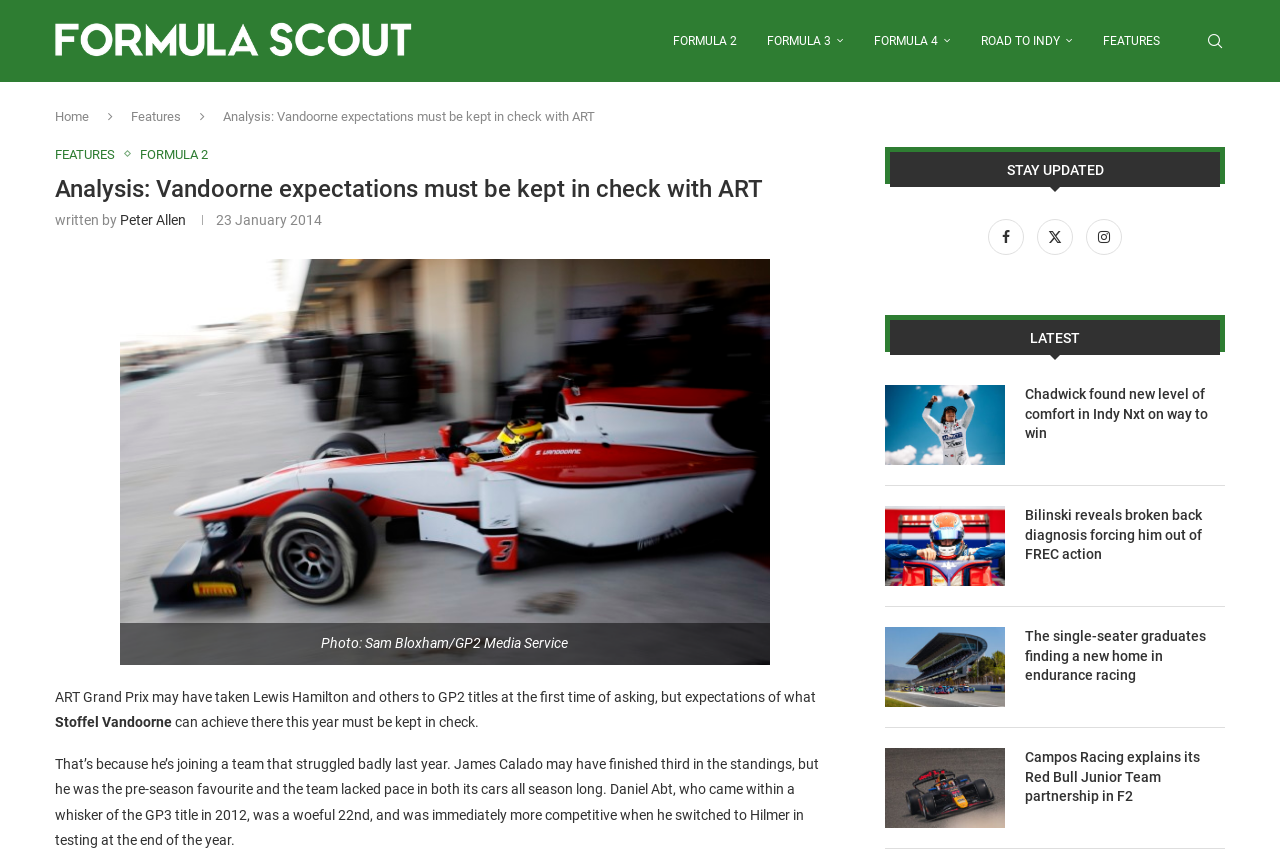Present a detailed account of what is displayed on the webpage.

This webpage is an article from Formula Scout, a website focused on Formula 2, Formula 3, and Formula 4 racing. At the top of the page, there is a navigation bar with links to different sections of the website, including Formula 2, Formula 3, Formula 4, Road to Indy, and Features. On the top right, there is a search bar.

Below the navigation bar, there is a heading that reads "Analysis: Vandoorne expectations must be kept in check with ART". This is followed by a subheading that indicates the article was written by Peter Allen and published on January 23, 2014.

The main content of the article is divided into several paragraphs. The first paragraph discusses ART Grand Prix and its past successes, including taking Lewis Hamilton to GP2 titles. The article then shifts its focus to Stoffel Vandoorne, who is joining ART Grand Prix, and notes that expectations of his performance should be tempered due to the team's struggles in the previous year.

To the right of the article, there is a sidebar with a heading "STAY UPDATED" and links to Formula Scout's social media profiles, including Facebook, Twitter, and Instagram.

Below the article, there is a section titled "LATEST" that features links to several other articles, including "Chadwick found new level of comfort in Indy Nxt on way to win", "Bilinski reveals broken back diagnosis forcing him out of FREC action", "The single-seater graduates finding a new home in endurance racing", and "Campos Racing explains its Red Bull Junior Team partnership in F2". Each of these links is accompanied by a heading that summarizes the content of the article.

There are two images on the page: one is the Formula Scout logo, and the other is a photo of Stoffel Vandoorne, credited to Sam Bloxham/GP2 Media Service.